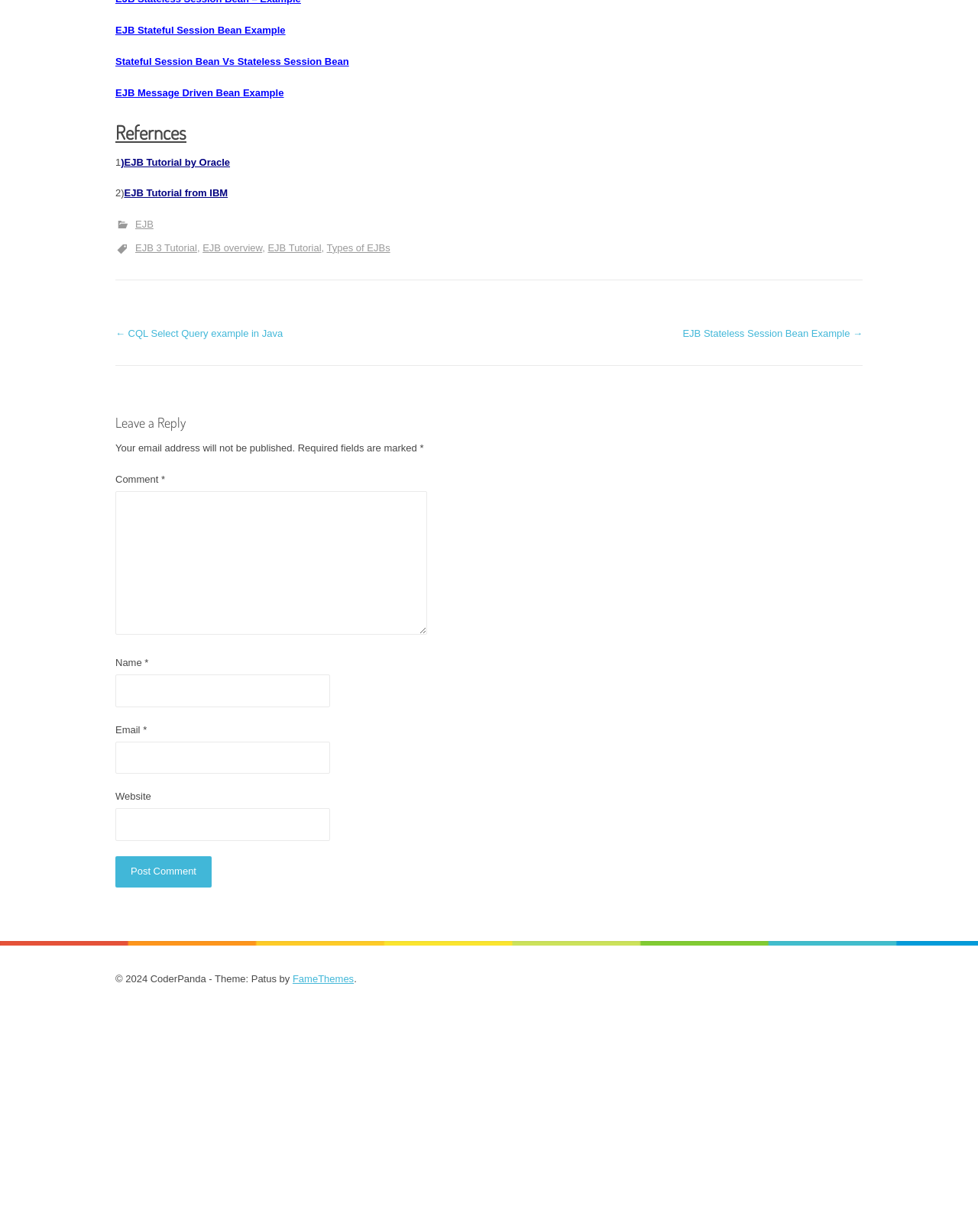Find the bounding box coordinates for the element that must be clicked to complete the instruction: "Click on EJB Stateful Session Bean Example". The coordinates should be four float numbers between 0 and 1, indicated as [left, top, right, bottom].

[0.118, 0.02, 0.292, 0.029]